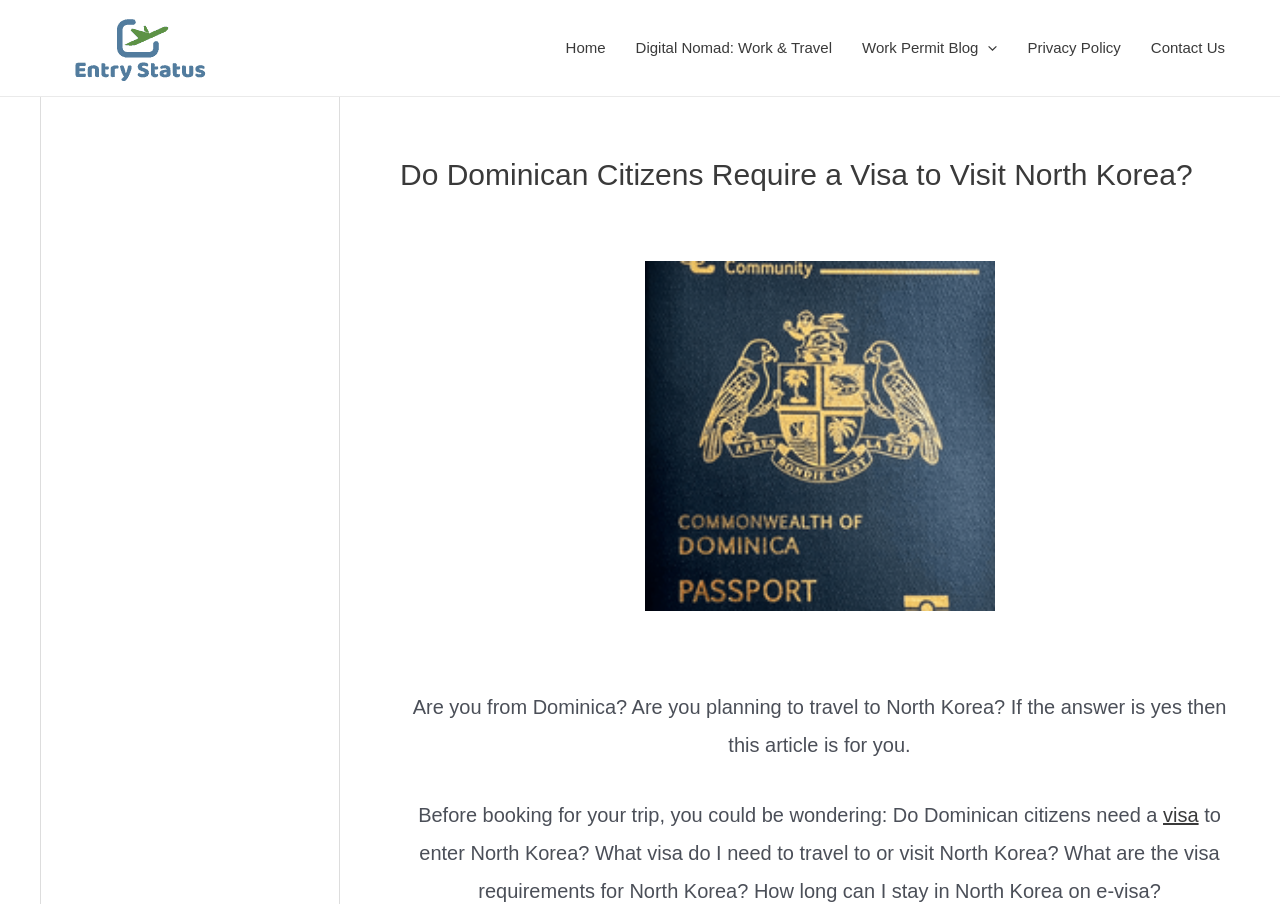What type of content is on the webpage?
Please craft a detailed and exhaustive response to the question.

The webpage contains information about travel requirements, specifically visa requirements, for Dominican citizens traveling to North Korea, indicating that the type of content is travel information.